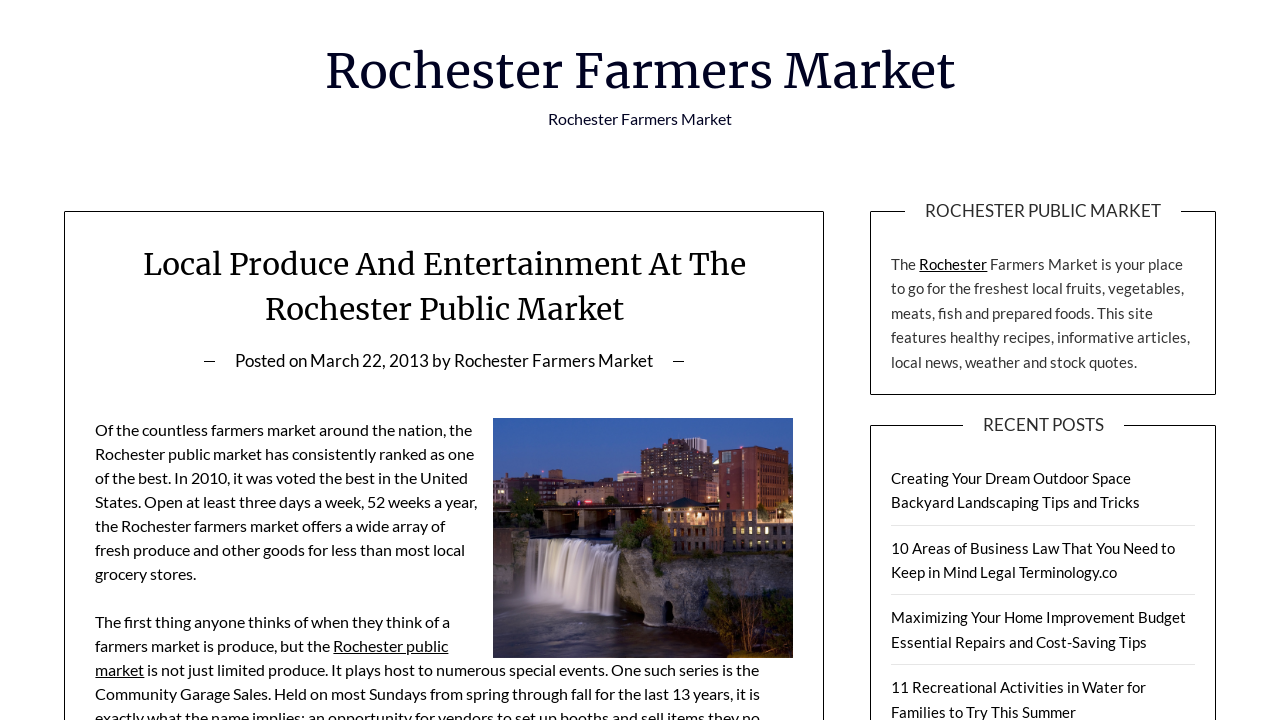Locate and provide the bounding box coordinates for the HTML element that matches this description: "Rochester Farmers Market".

[0.254, 0.057, 0.746, 0.14]